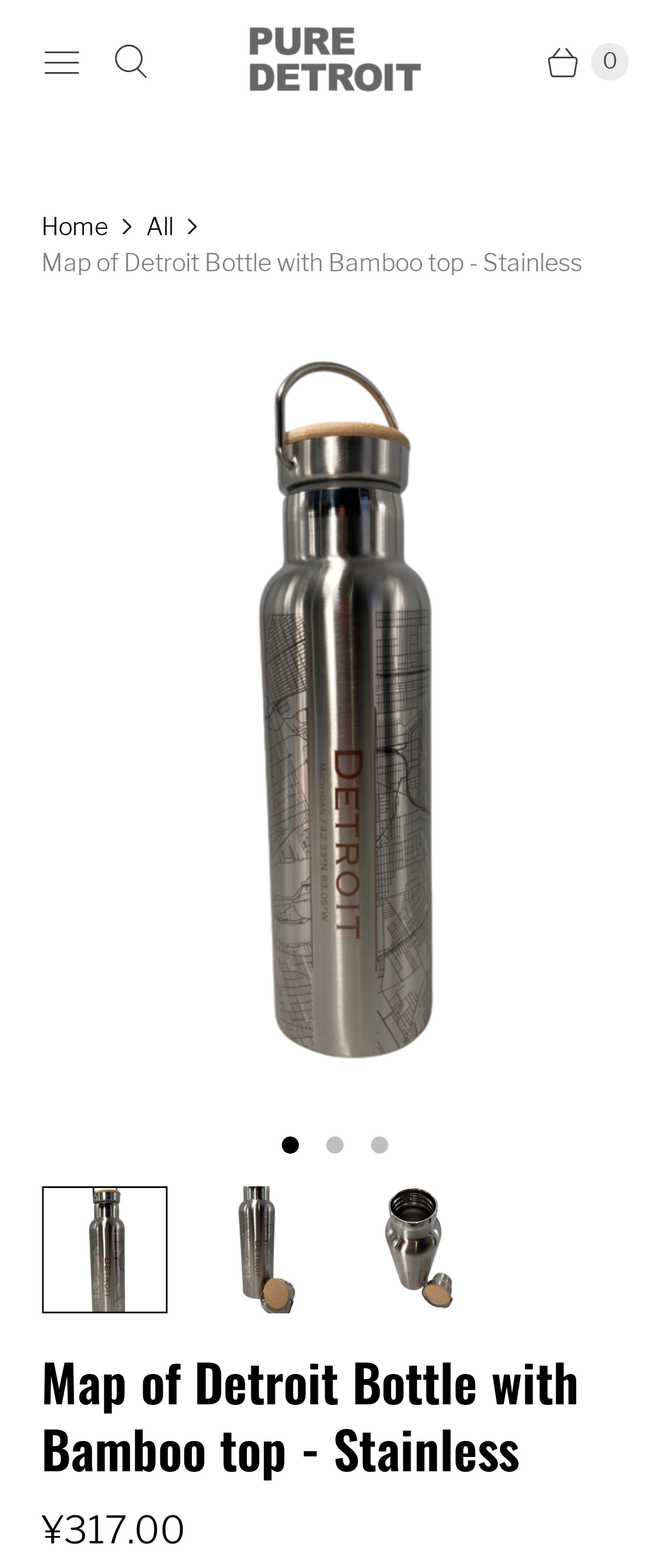Please give the bounding box coordinates of the area that should be clicked to fulfill the following instruction: "Click the continue shopping button". The coordinates should be in the format of four float numbers from 0 to 1, i.e., [left, top, right, bottom].

[0.81, 0.013, 0.938, 0.066]